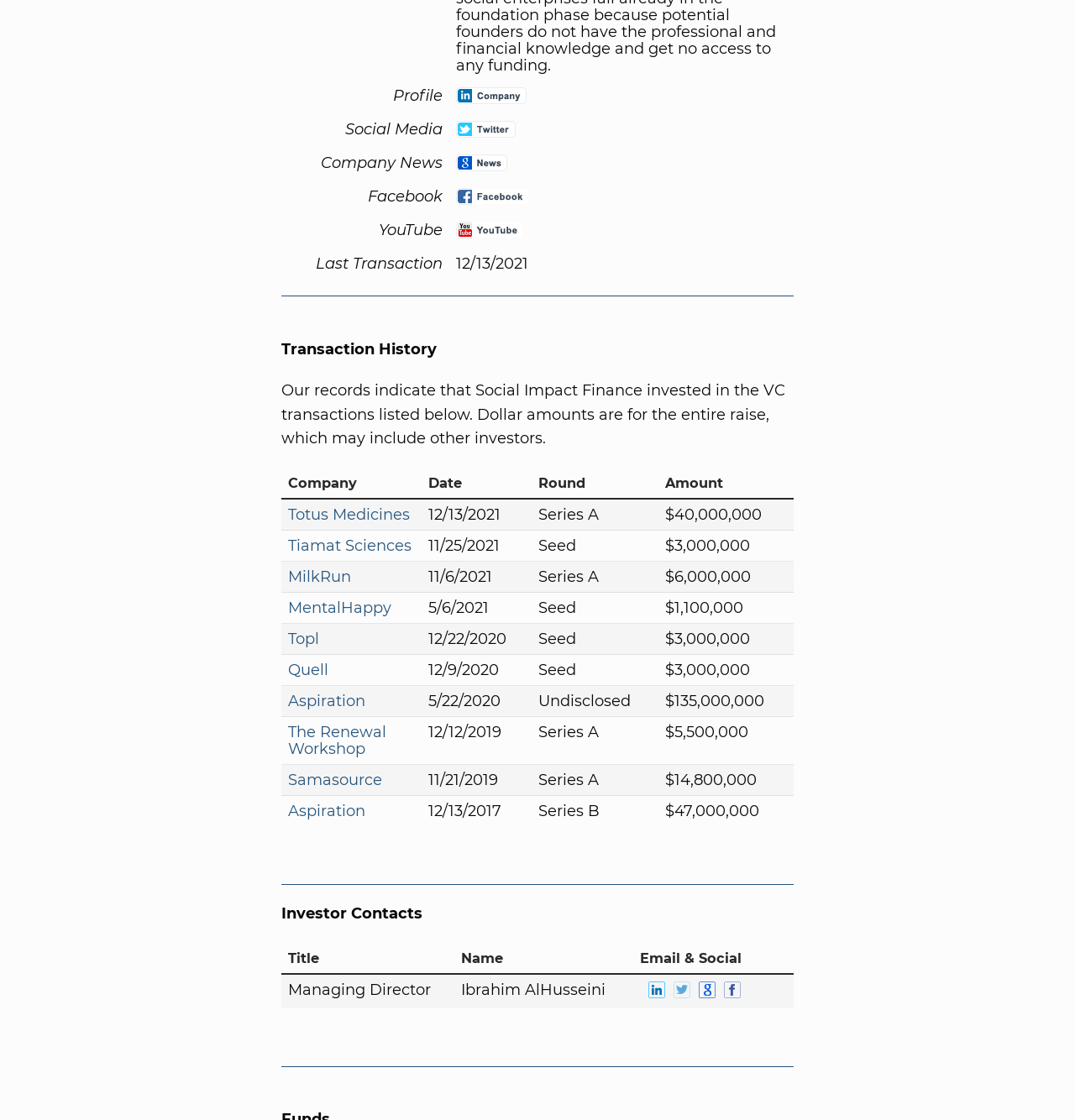Determine the bounding box coordinates for the region that must be clicked to execute the following instruction: "Read Social Impact Finance News".

[0.424, 0.138, 0.472, 0.156]